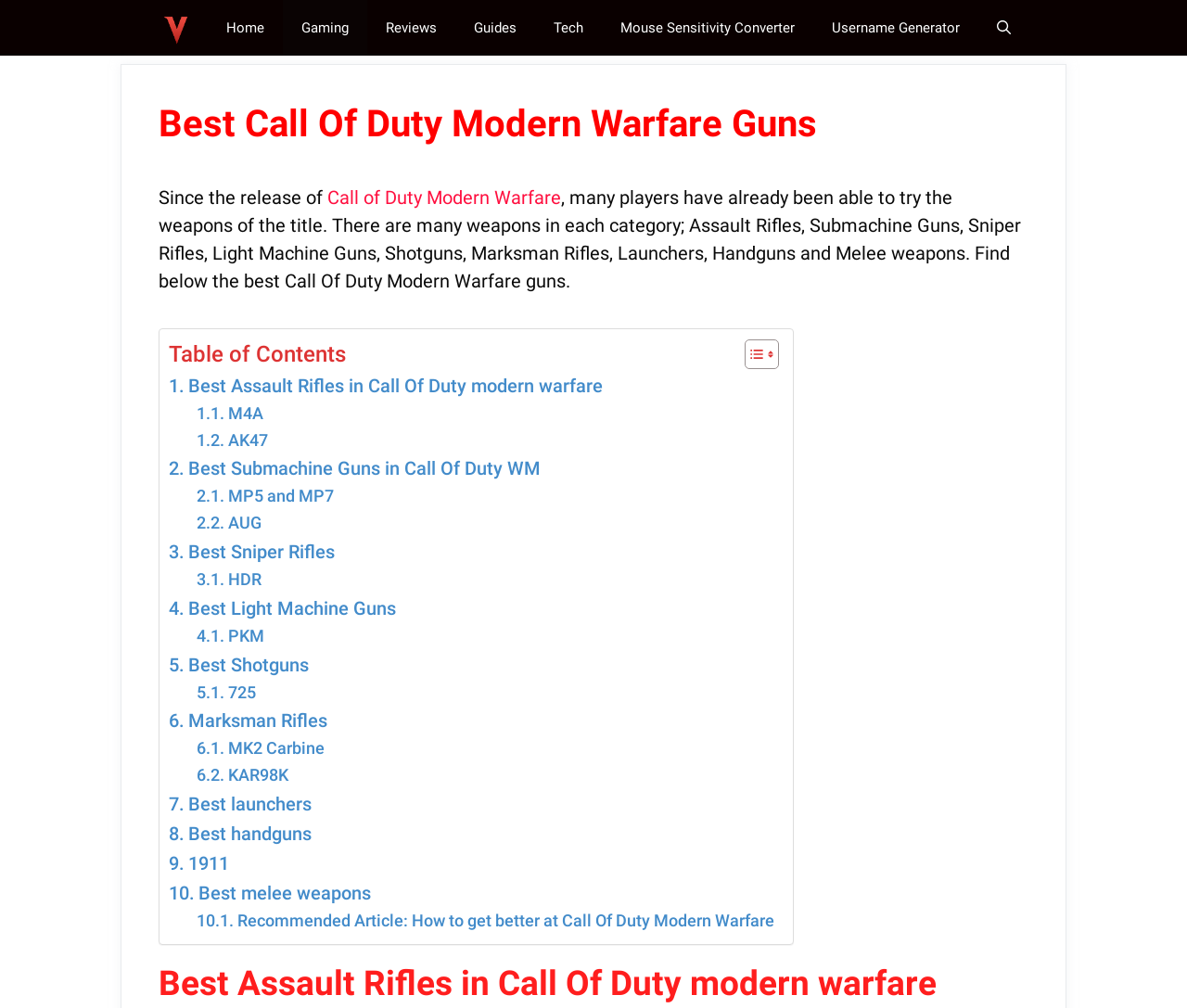Specify the bounding box coordinates of the area to click in order to follow the given instruction: "View the best Assault Rifles in Call Of Duty modern warfare."

[0.142, 0.368, 0.508, 0.397]